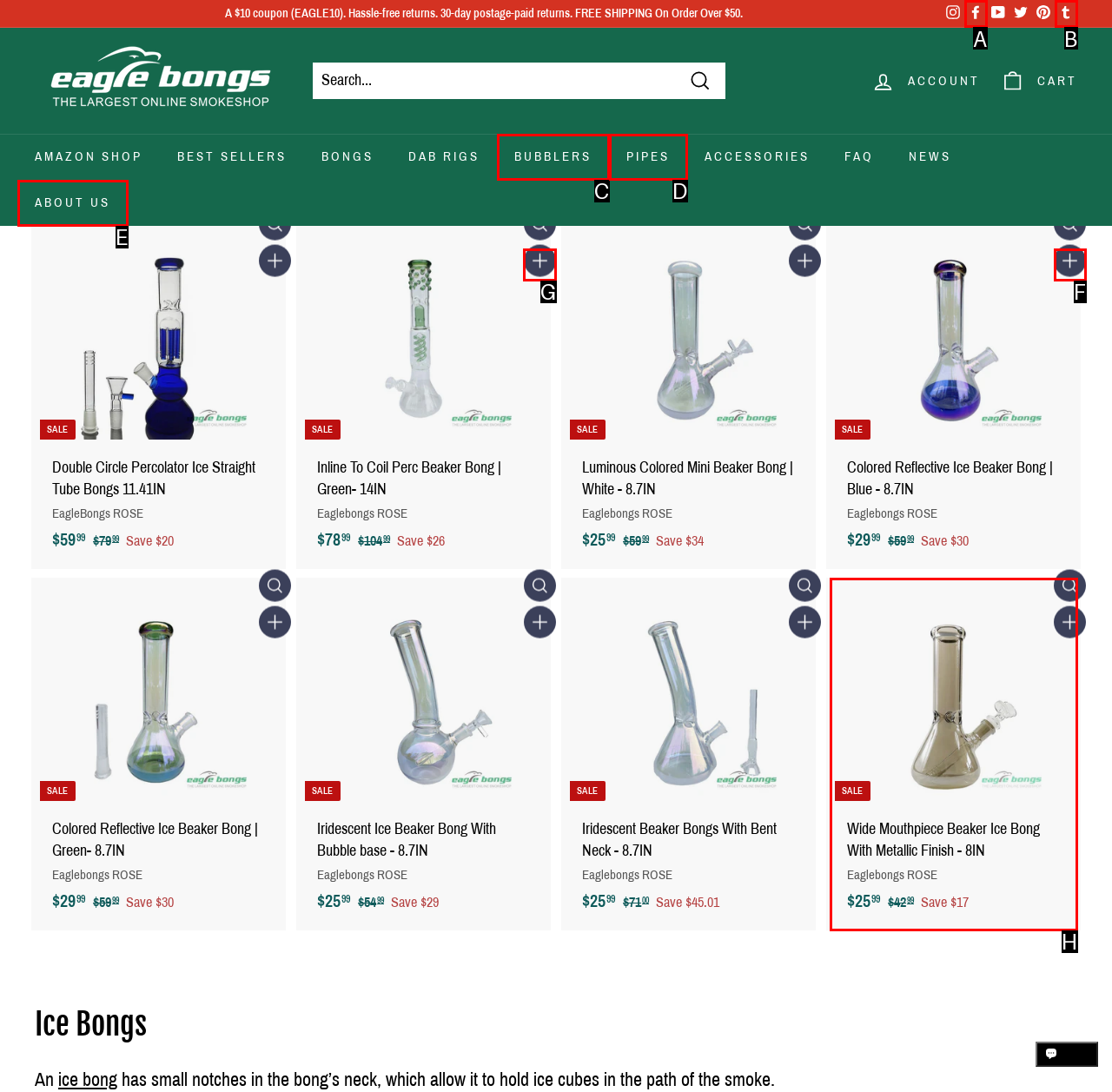Select the proper HTML element to perform the given task: Add to cart for Inline To Coil Perc Beaker Bong Answer with the corresponding letter from the provided choices.

G